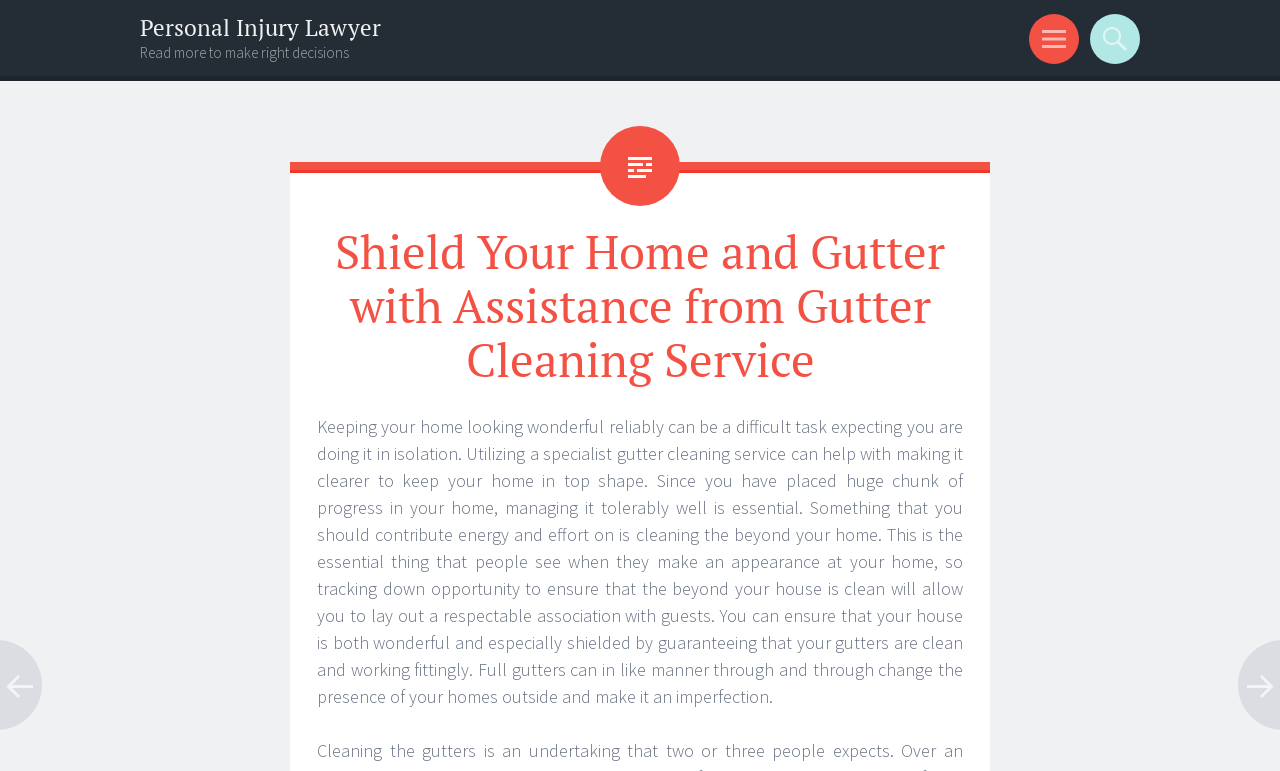What is the tone of the webpage?
Please provide a full and detailed response to the question.

The webpage appears to be informative in nature, providing readers with information on the importance of gutter cleaning and its benefits, rather than being promotional or persuasive.